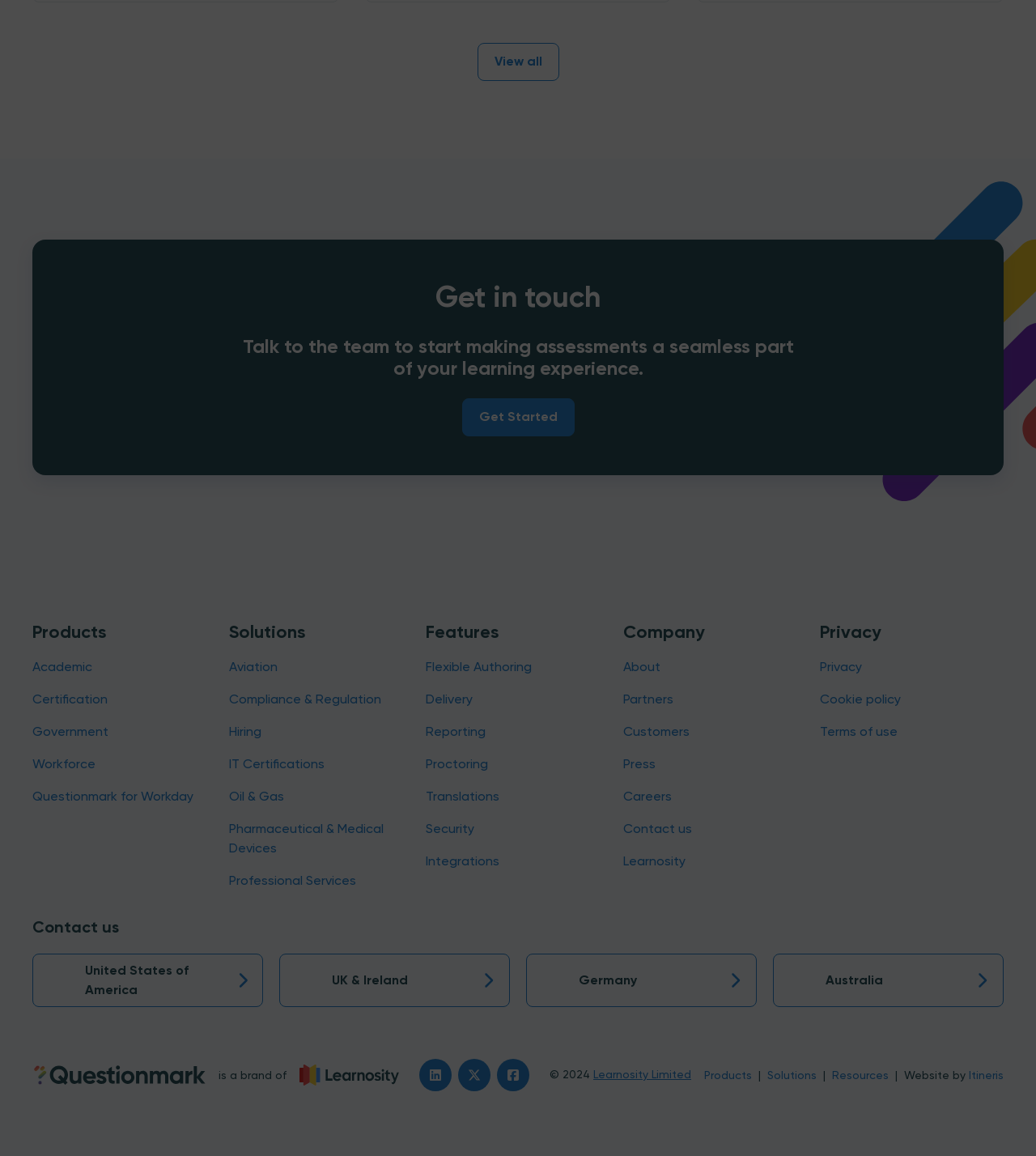What is the copyright year displayed at the bottom of the webpage?
Based on the image, give a one-word or short phrase answer.

2024